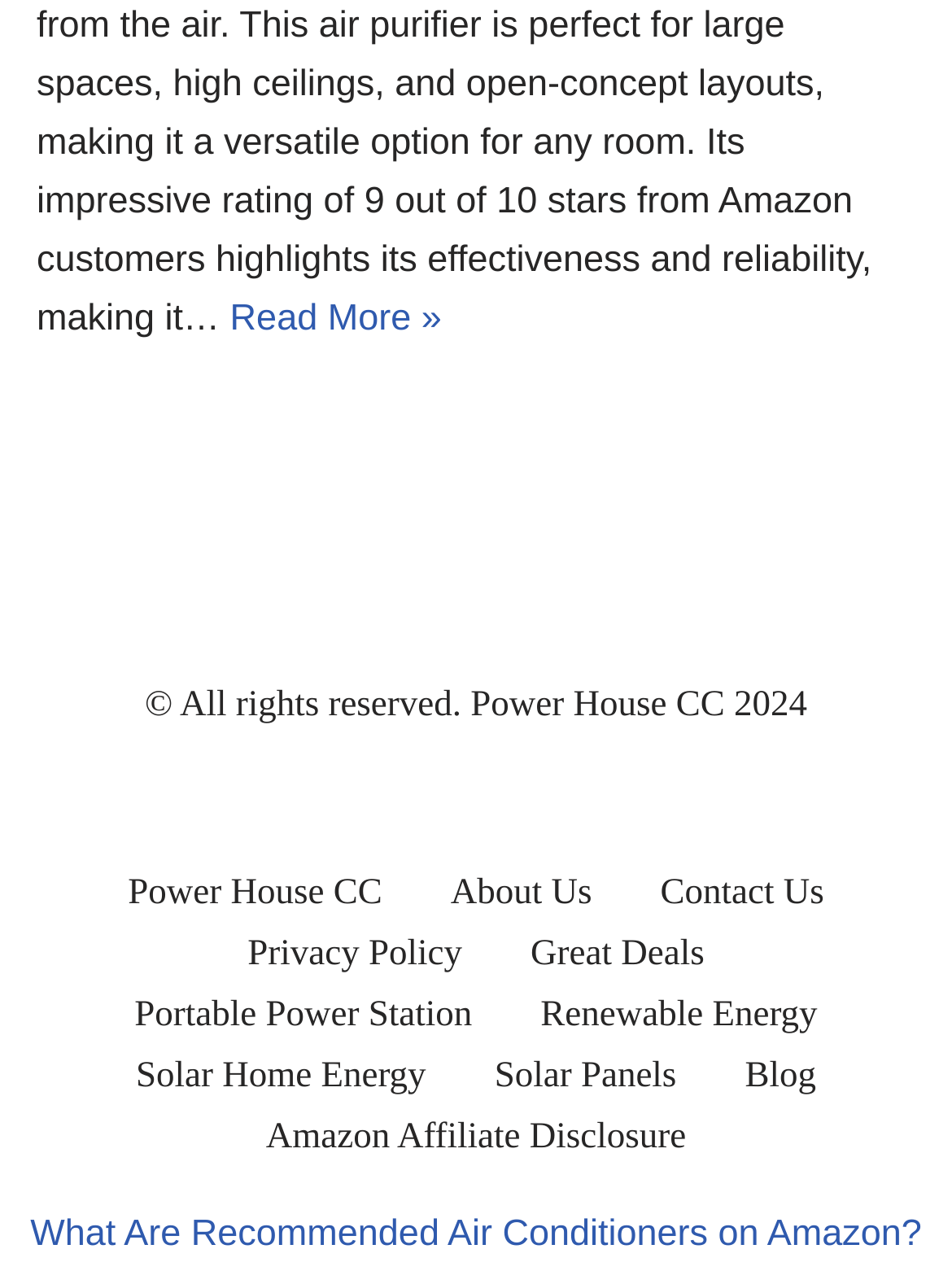Refer to the image and offer a detailed explanation in response to the question: What is the rating of the air purifier on Amazon?

The rating of the air purifier on Amazon can be found in the description of the product, which mentions that it has an 'impressive rating of 9 out of 10 stars from Amazon customers'.